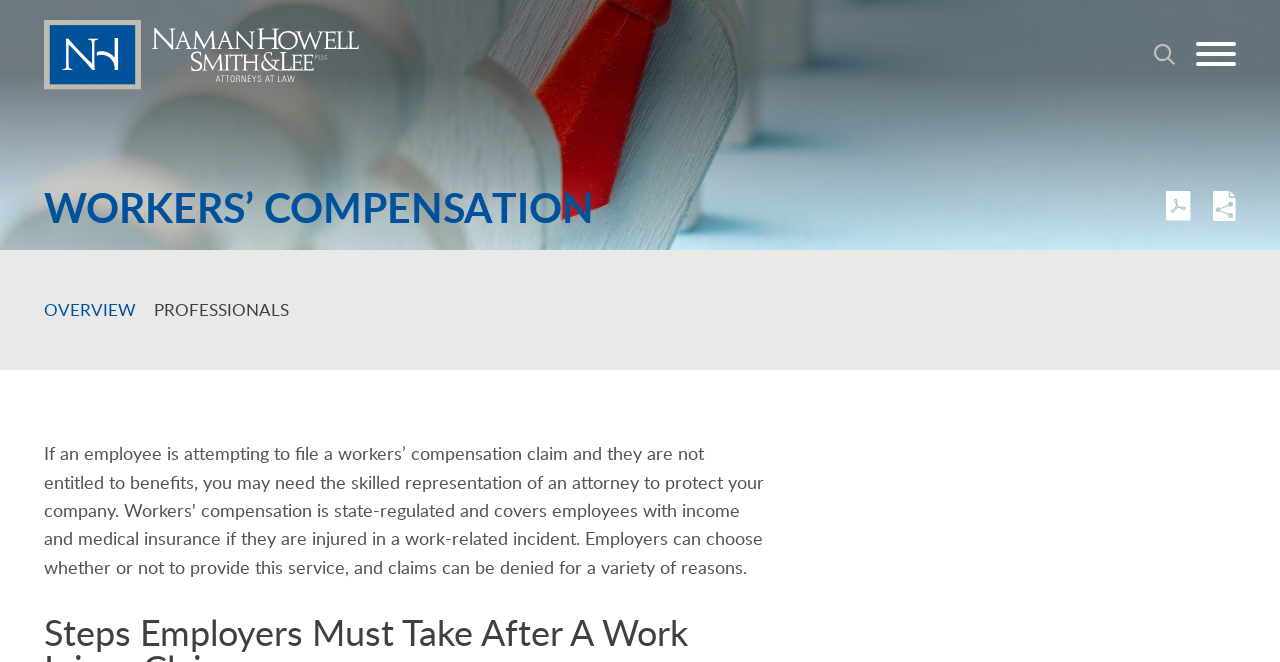Generate a comprehensive description of the webpage content.

The webpage is about workers' compensation, with a focus on the law firm Naman, Howell, Smith & Lee, PLLC. At the top left, there is a link to the law firm's name, accompanied by an image. Below this, there is a large heading that reads "WORKERS' COMPENSATION". 

To the right of the law firm's name, there are several links and buttons, including "Main Content", "Main Menu", "Search" (accompanied by an image), and "Menu" (a button that controls the main navigation). 

Further down, there is a navigation section with tabs, including "OVERVIEW" and "PROFESSIONALS". Below this, there are more links and buttons, including "PDF" (accompanied by an image), "Share" (accompanied by an image), and "Jump to Page". 

The layout is organized, with clear headings and concise text. The use of images and buttons adds visual interest to the page. Overall, the webpage appears to be a professional and informative resource for those looking to file for workers' compensation.